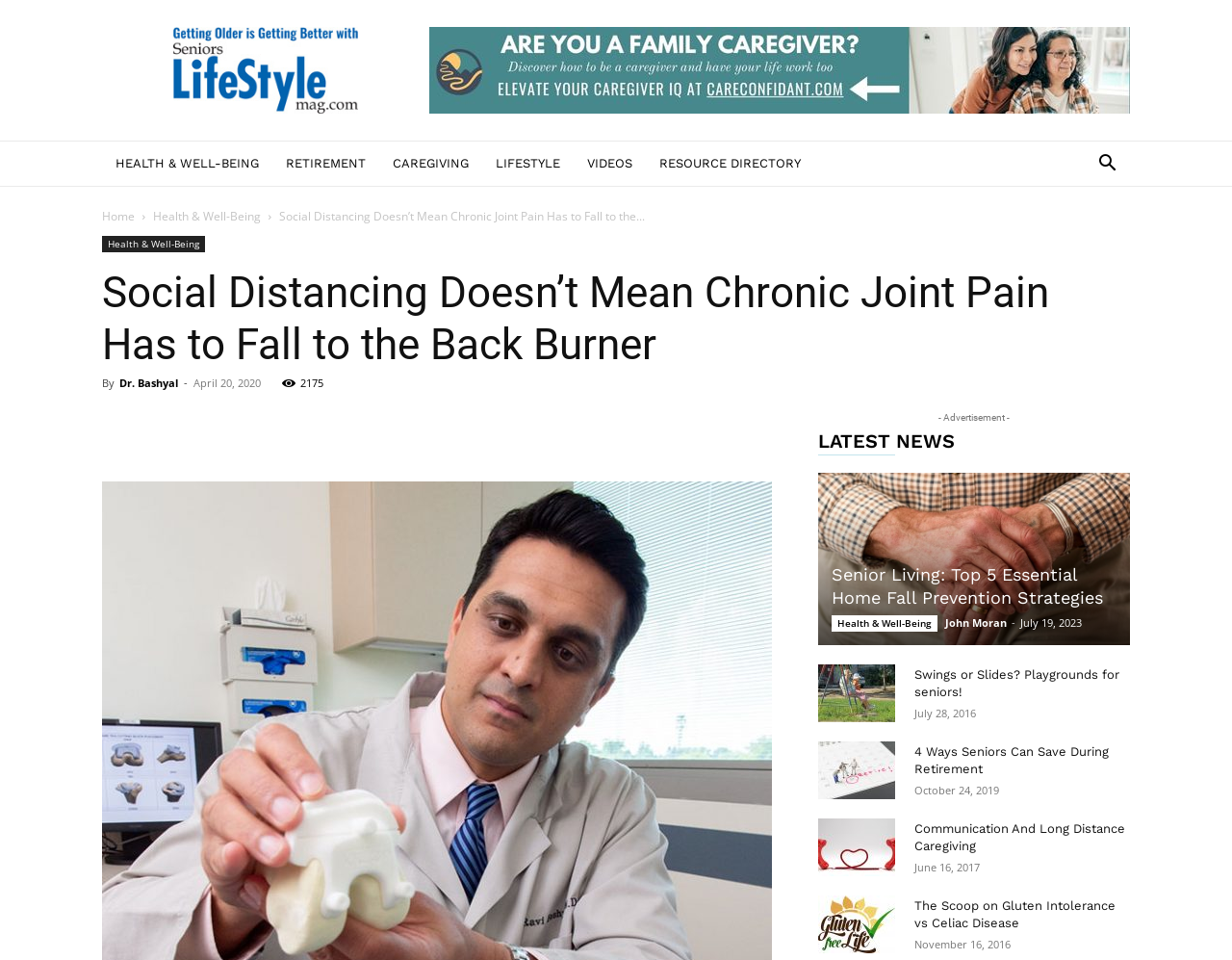Can you find the bounding box coordinates for the UI element given this description: "January 2020"? Provide the coordinates as four float numbers between 0 and 1: [left, top, right, bottom].

None